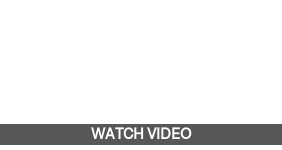Illustrate the scene in the image with a detailed description.

The image features a prominent button labeled "WATCH VIDEO," inviting viewers to engage with video content related to the topic at hand. This interactive element is likely connected to a video showcasing insights or stories about the Lucy Hobbs Project, particularly focused on impactful figures like Dr. Politimi Mantzouranis. The context around the button suggests it is part of a broader narrative concerning women in dentistry and their contributions to the field, highlighting achievements and inspiration. Its distinctive design emphasizes accessibility and encourages viewers to learn more through visual media.